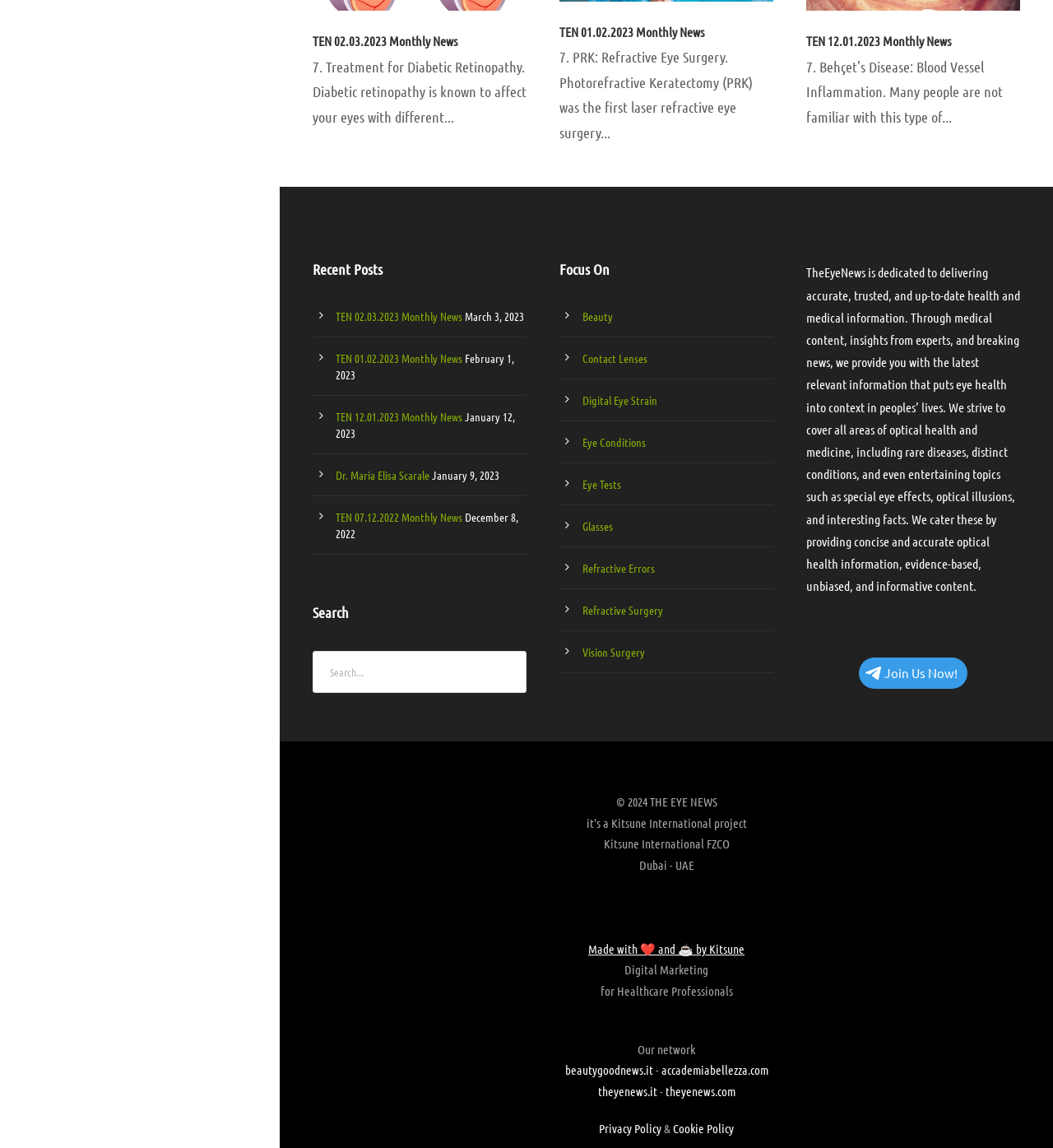Locate the bounding box coordinates of the item that should be clicked to fulfill the instruction: "Search for something".

[0.297, 0.567, 0.5, 0.603]